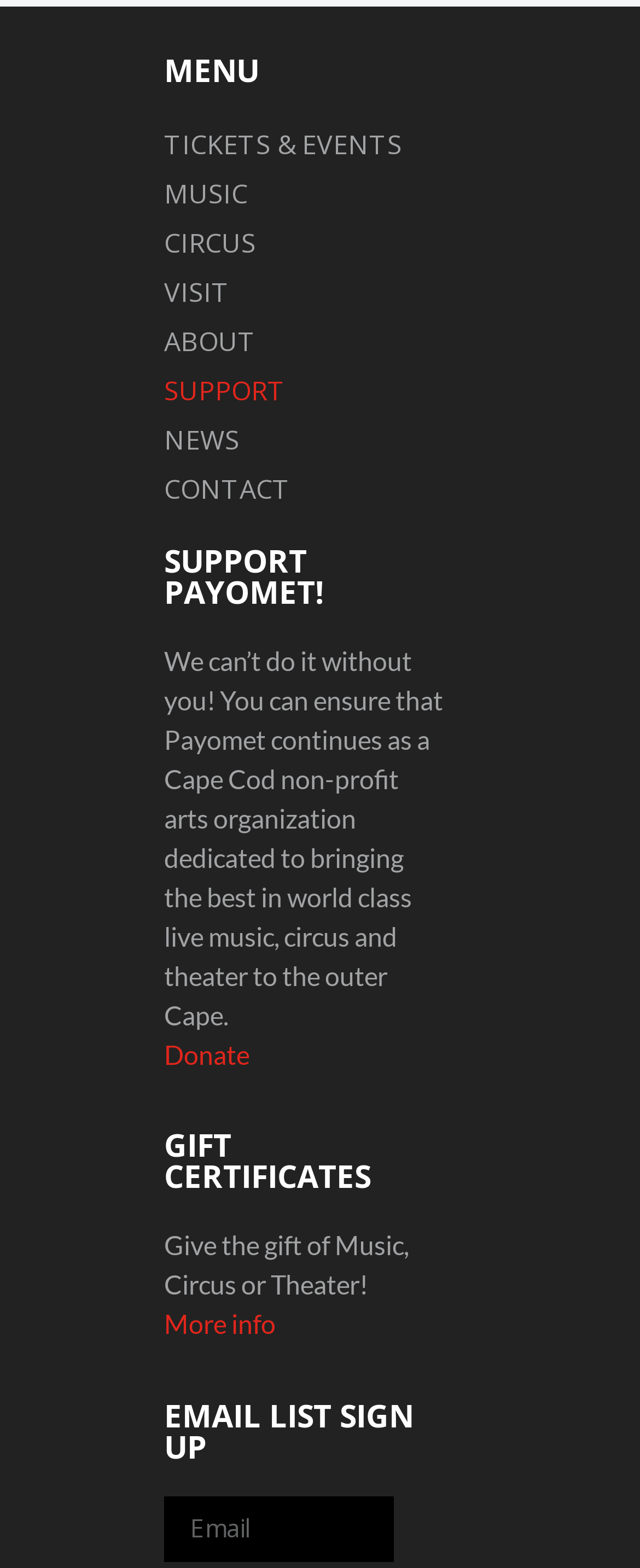Respond to the question below with a single word or phrase: What is the purpose of Payomet?

Bringing world-class live music, circus, and theater